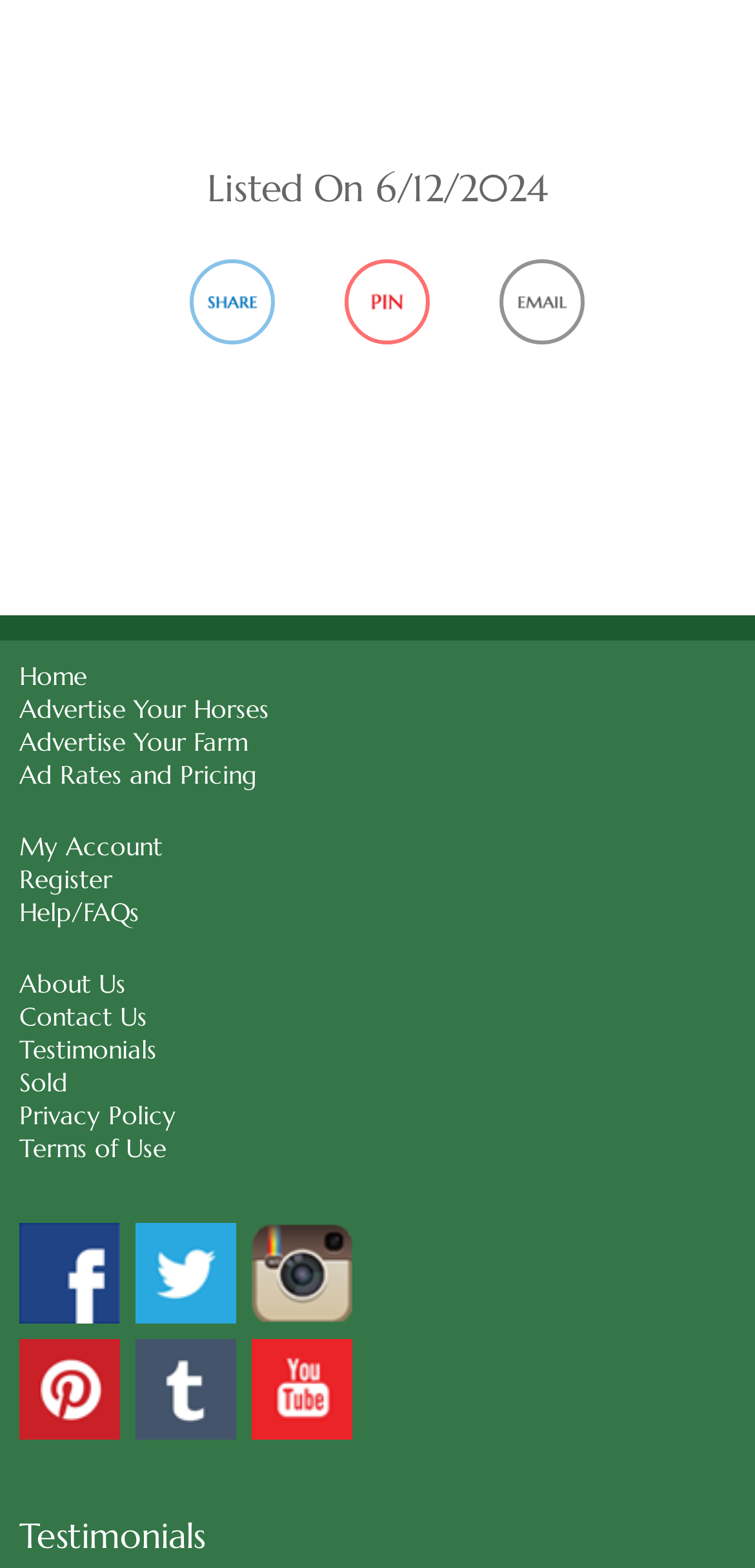Identify the bounding box coordinates of the clickable region to carry out the given instruction: "Advertise your horses".

[0.026, 0.442, 0.356, 0.463]